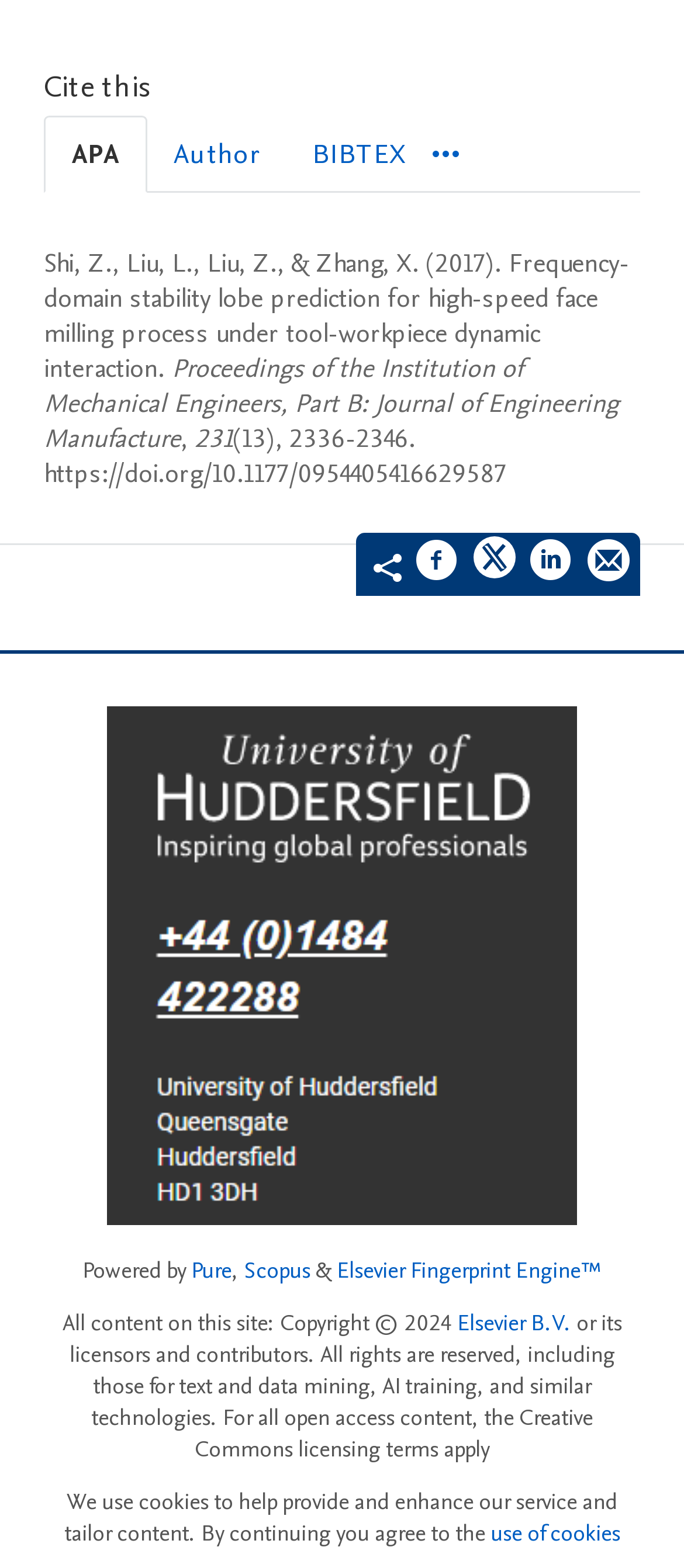What is the title of the research paper?
Using the image, give a concise answer in the form of a single word or short phrase.

Frequency-domain stability lobe prediction for high-speed face milling process under tool-workpiece dynamic interaction